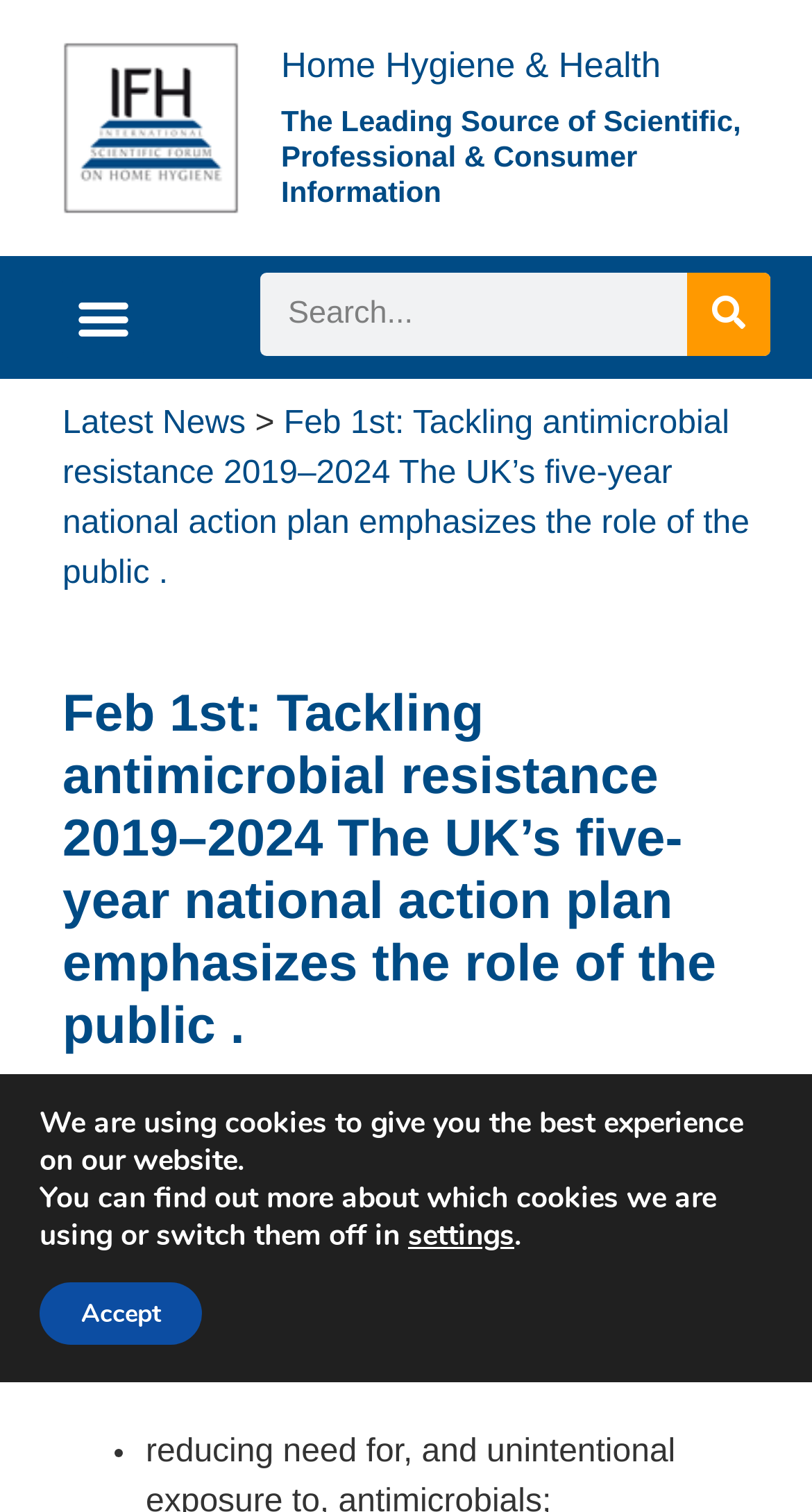Refer to the image and provide a thorough answer to this question:
How many key ways of tackling AMR are outlined in Fig 1?

I found the answer by looking at the static text element with the text 'The NAP focuses on three key ways of tackling AMR as outlined in Fig 1:' which is located in the middle of the webpage.